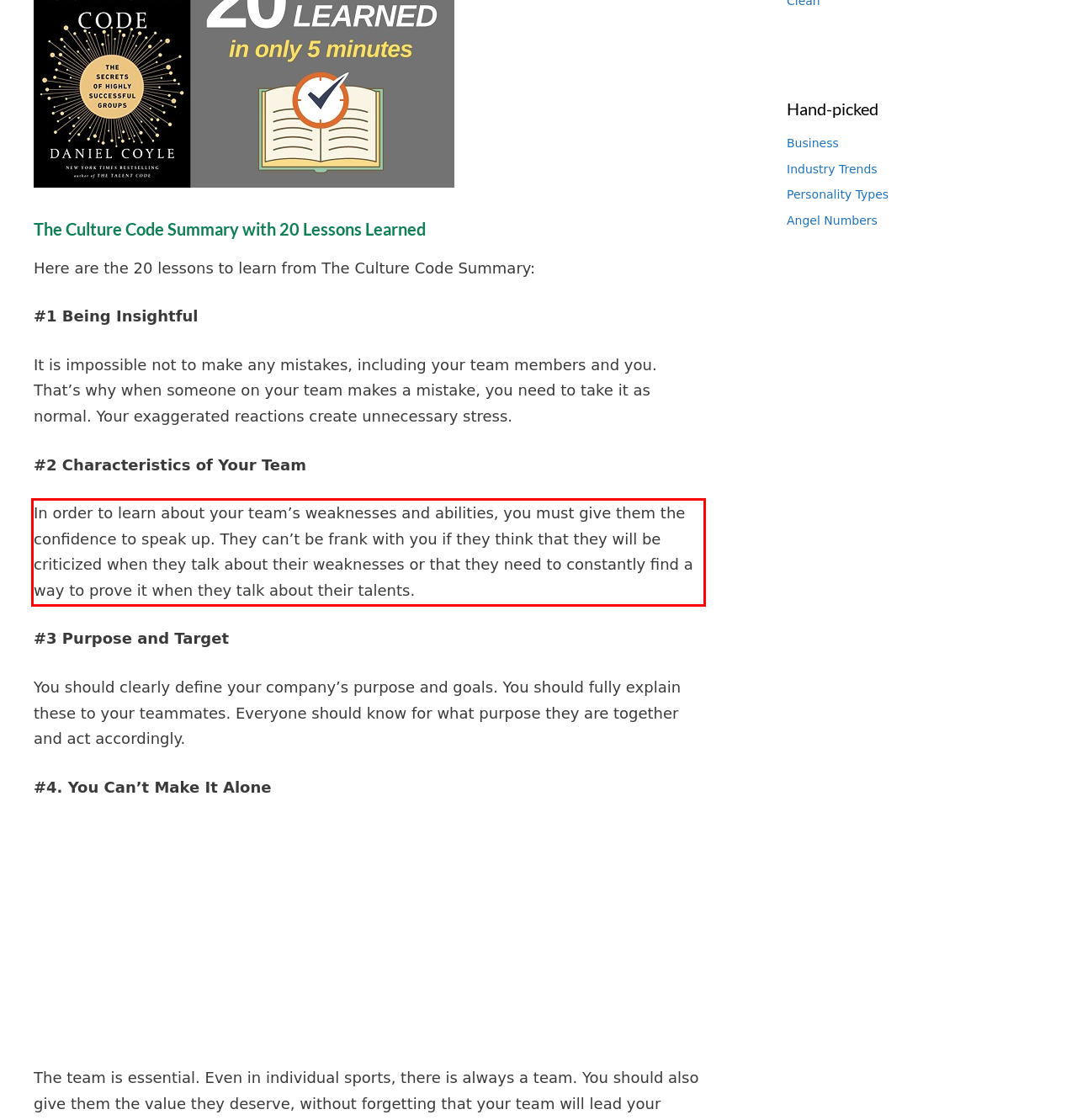Identify the text within the red bounding box on the webpage screenshot and generate the extracted text content.

In order to learn about your team’s weaknesses and abilities, you must give them the confidence to speak up. They can’t be frank with you if they think that they will be criticized when they talk about their weaknesses or that they need to constantly find a way to prove it when they talk about their talents.